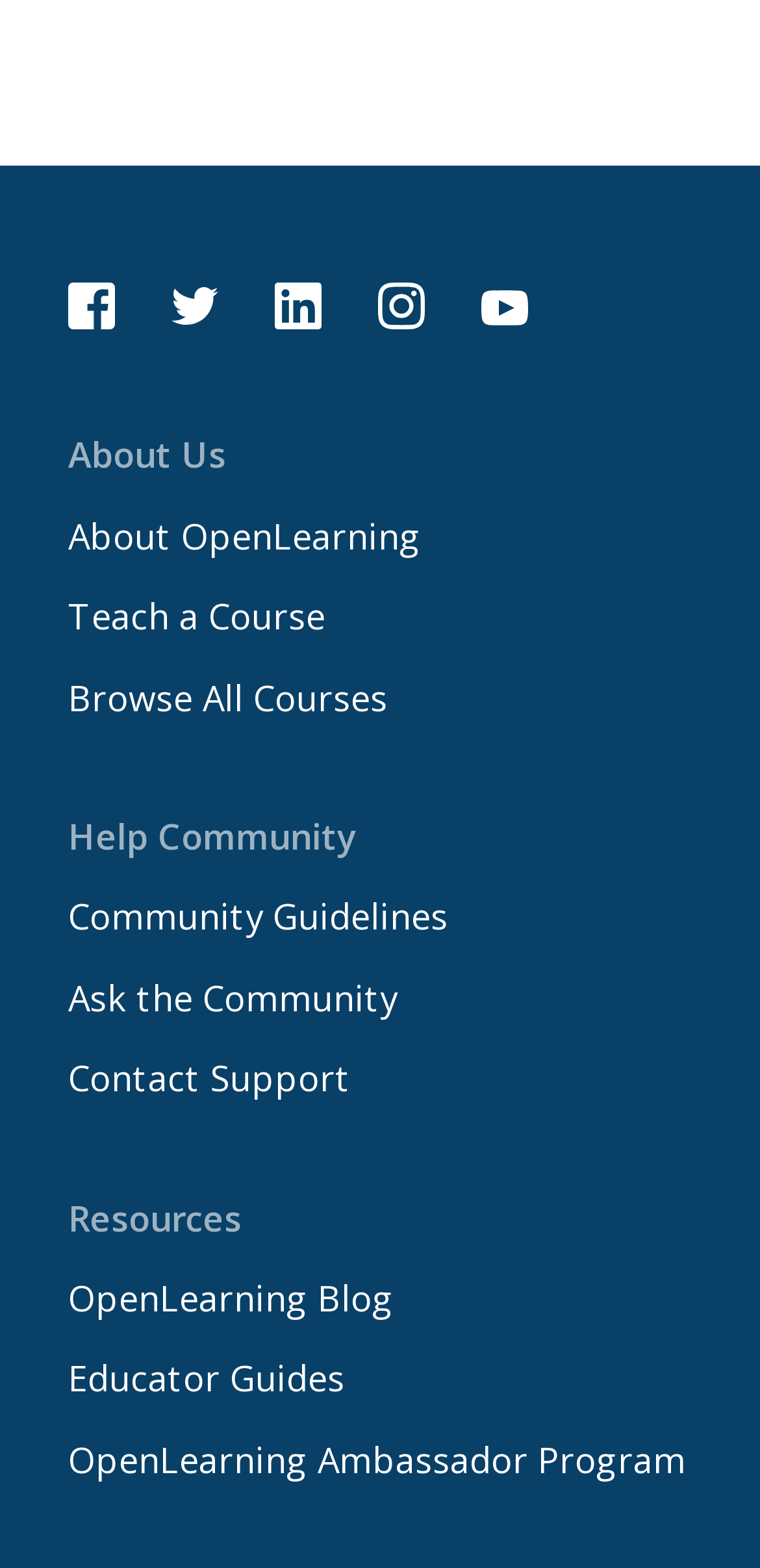Kindly determine the bounding box coordinates of the area that needs to be clicked to fulfill this instruction: "Read OpenLearning blog".

[0.09, 0.813, 0.518, 0.842]